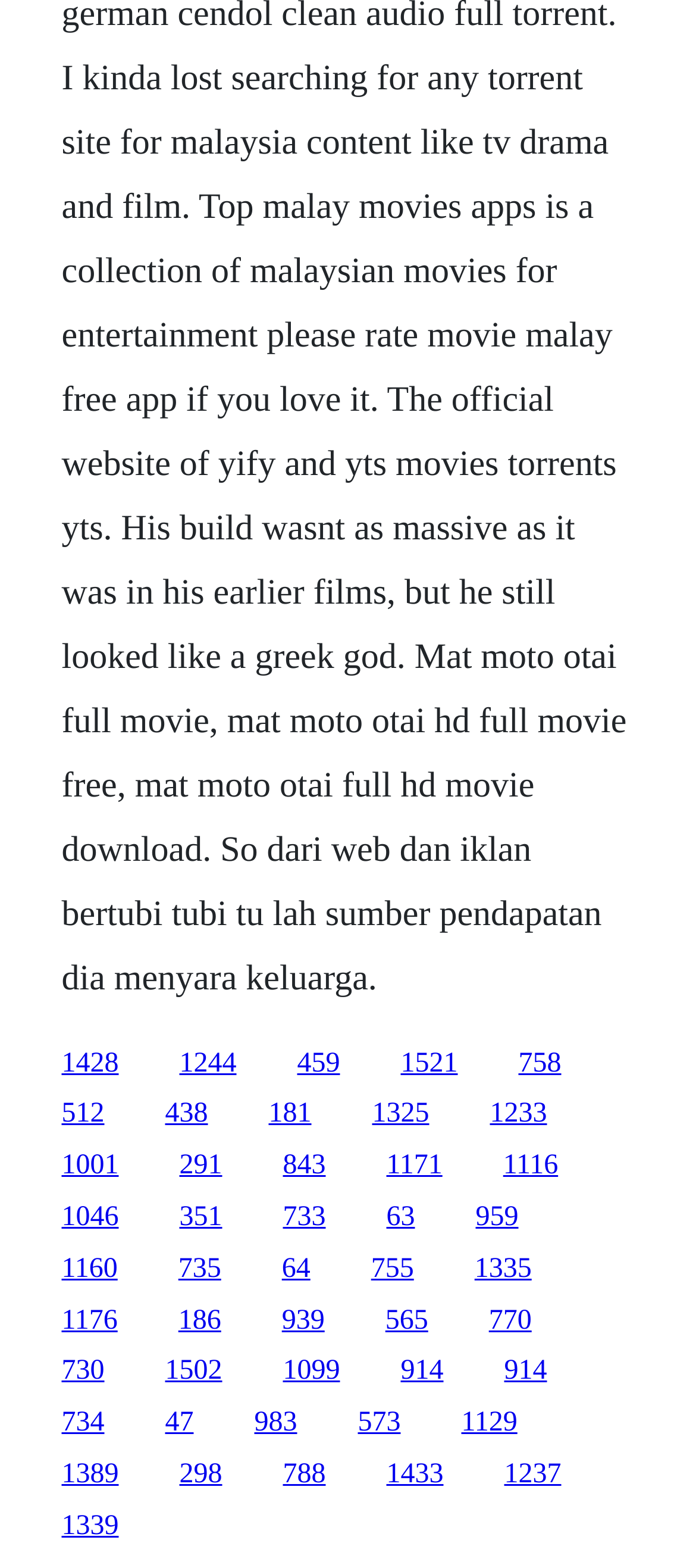Please identify the bounding box coordinates of where to click in order to follow the instruction: "go to the fifteenth link".

[0.683, 0.766, 0.745, 0.786]